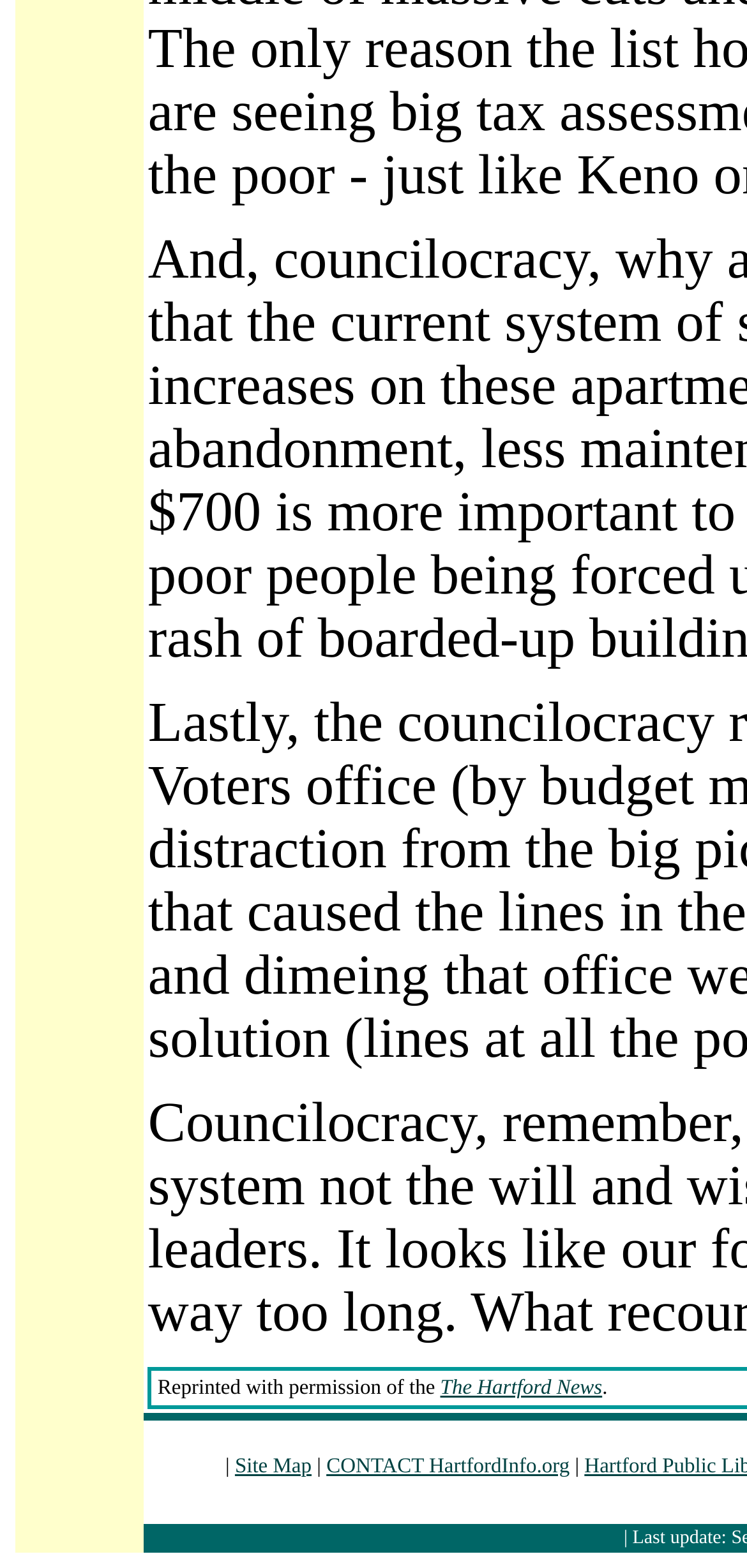Find the bounding box coordinates for the HTML element described in this sentence: "Site Map". Provide the coordinates as four float numbers between 0 and 1, in the format [left, top, right, bottom].

[0.314, 0.928, 0.417, 0.943]